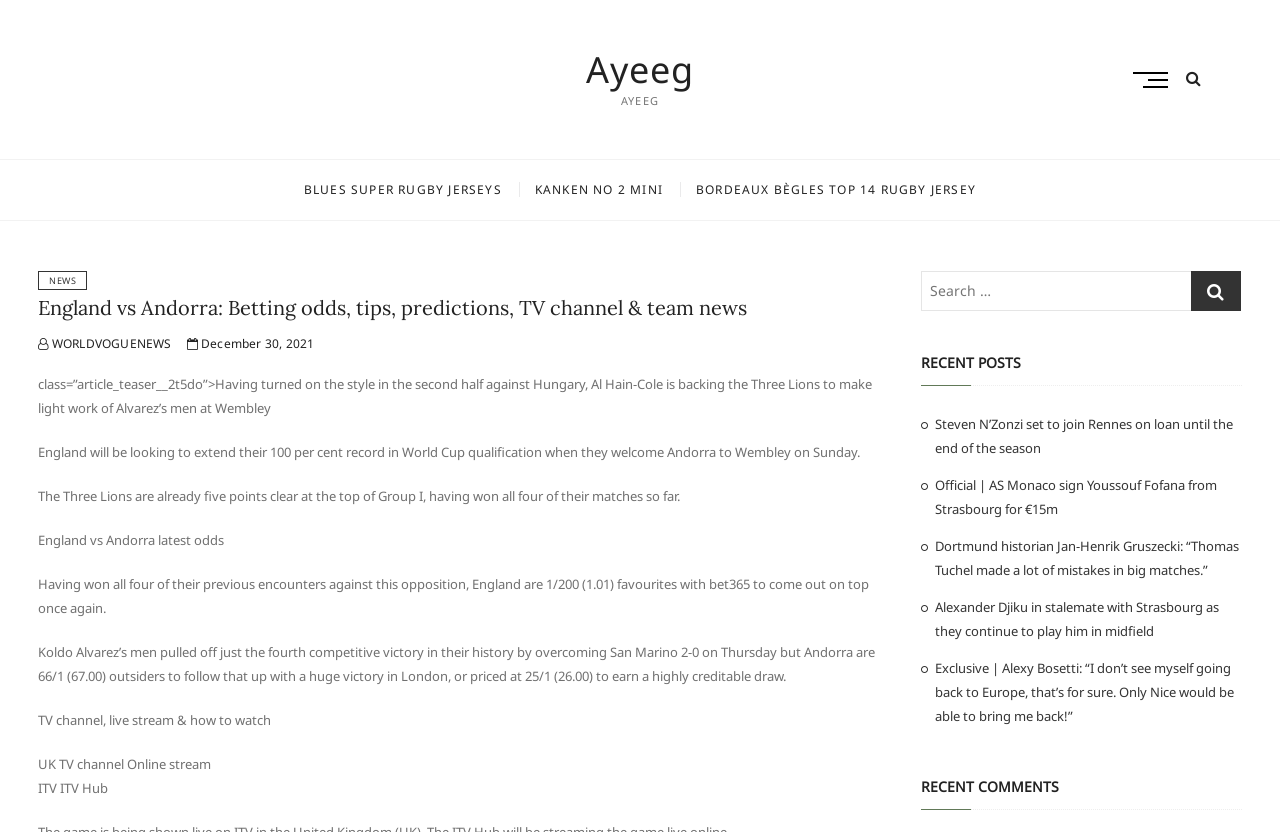Using the information from the screenshot, answer the following question thoroughly:
How many points clear is England at the top of Group I?

The article states that England is already five points clear at the top of Group I, having won all four of their matches so far.